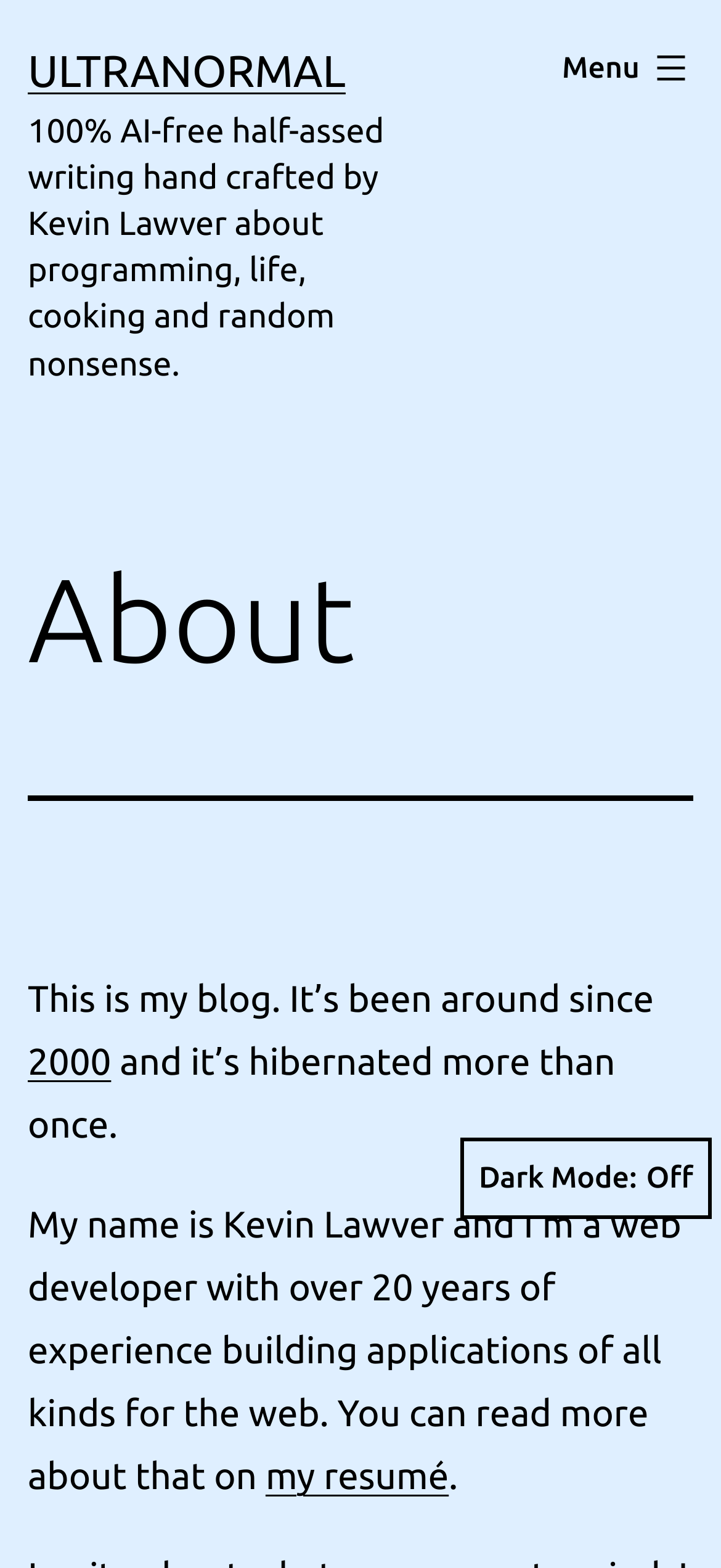What is the theme of the blog?
Please provide a single word or phrase based on the screenshot.

Programming, life, cooking, and random nonsense